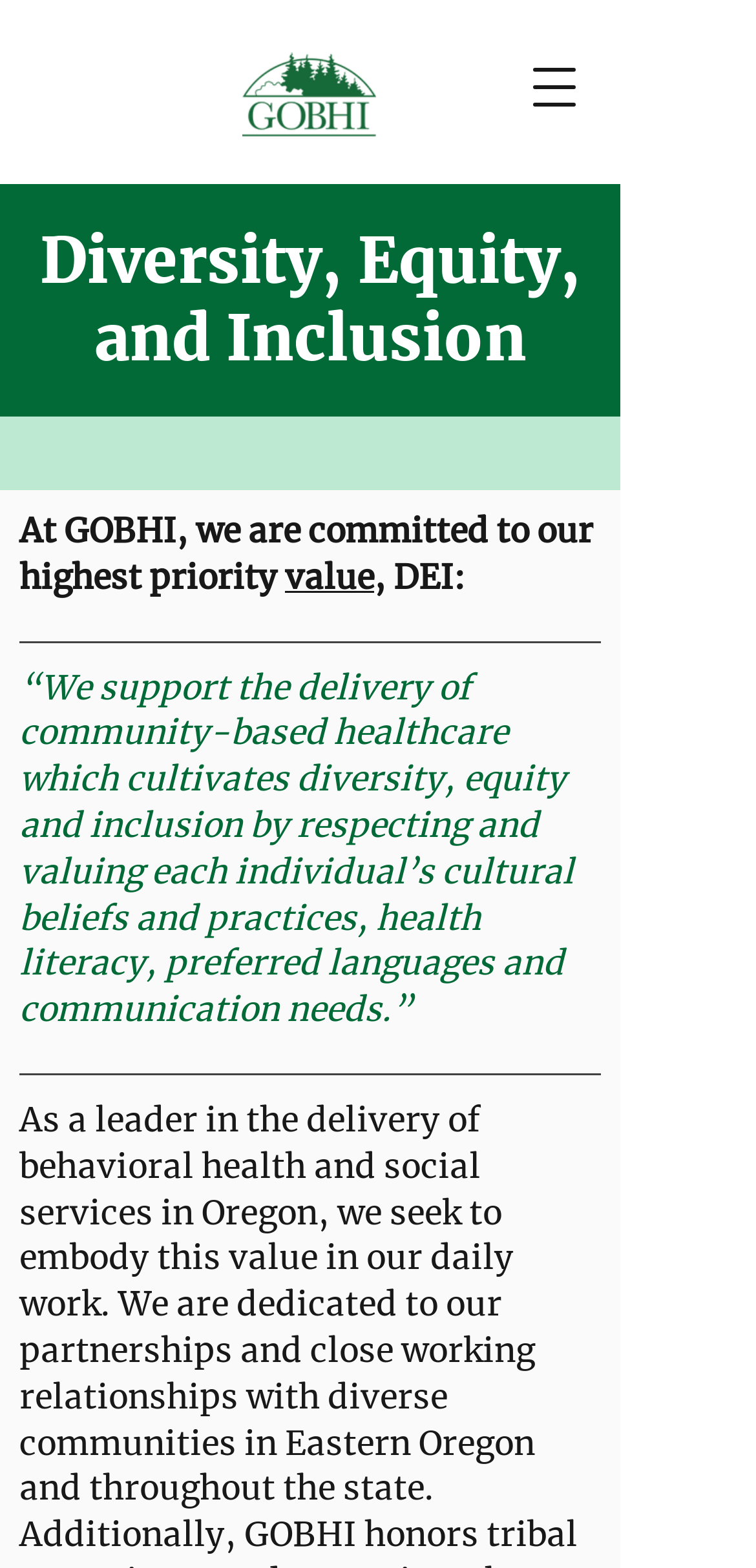Provide the bounding box coordinates of the UI element this sentence describes: "value".

[0.377, 0.354, 0.495, 0.382]